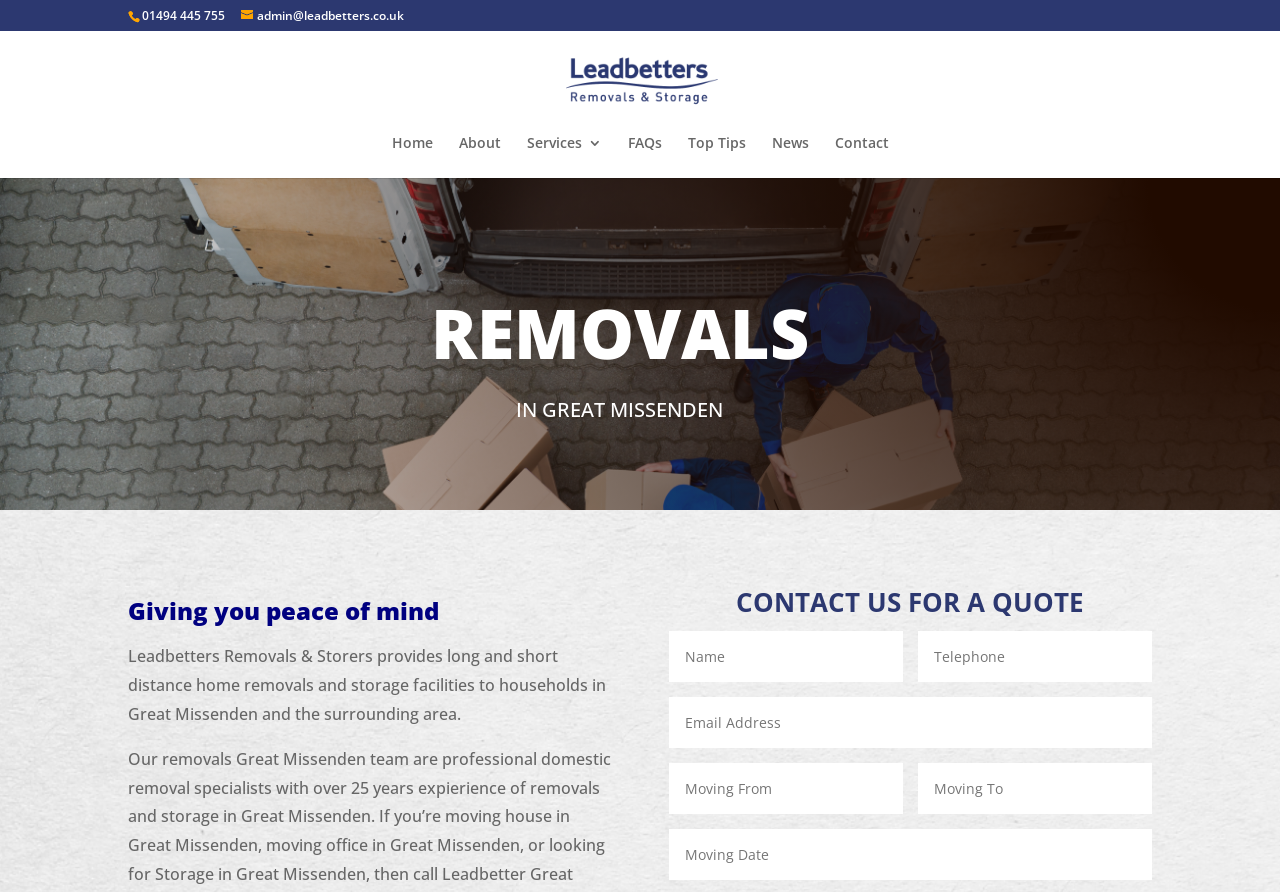Identify the bounding box coordinates of the region that needs to be clicked to carry out this instruction: "Get a quote". Provide these coordinates as four float numbers ranging from 0 to 1, i.e., [left, top, right, bottom].

[0.522, 0.708, 0.705, 0.765]